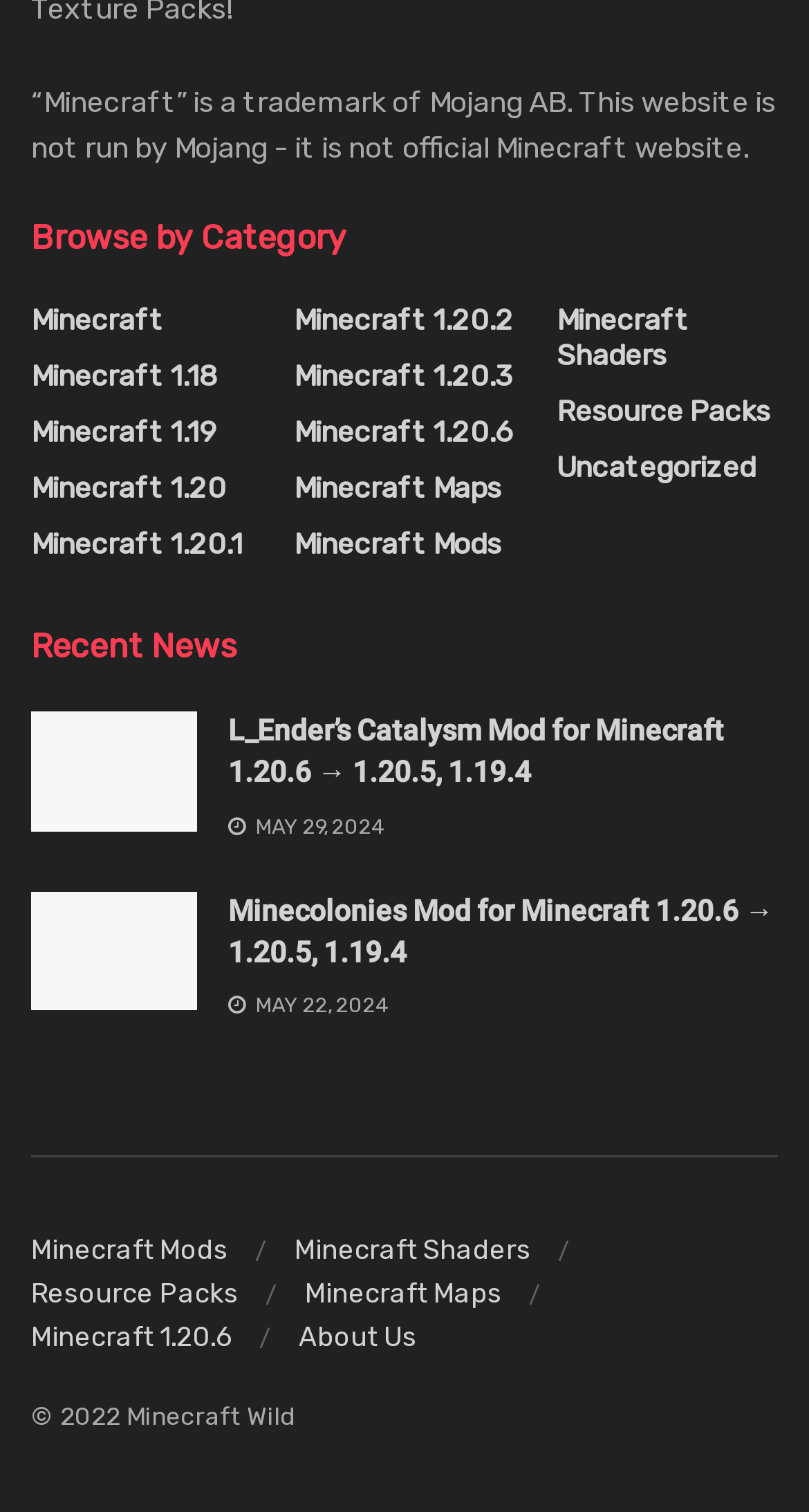What is the trademark of?
Use the screenshot to answer the question with a single word or phrase.

Minecraft